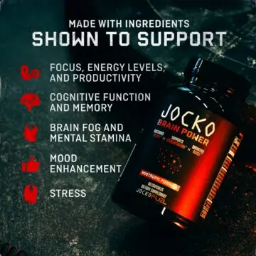What is the background of the image?
Answer the question with a single word or phrase, referring to the image.

Textured dark